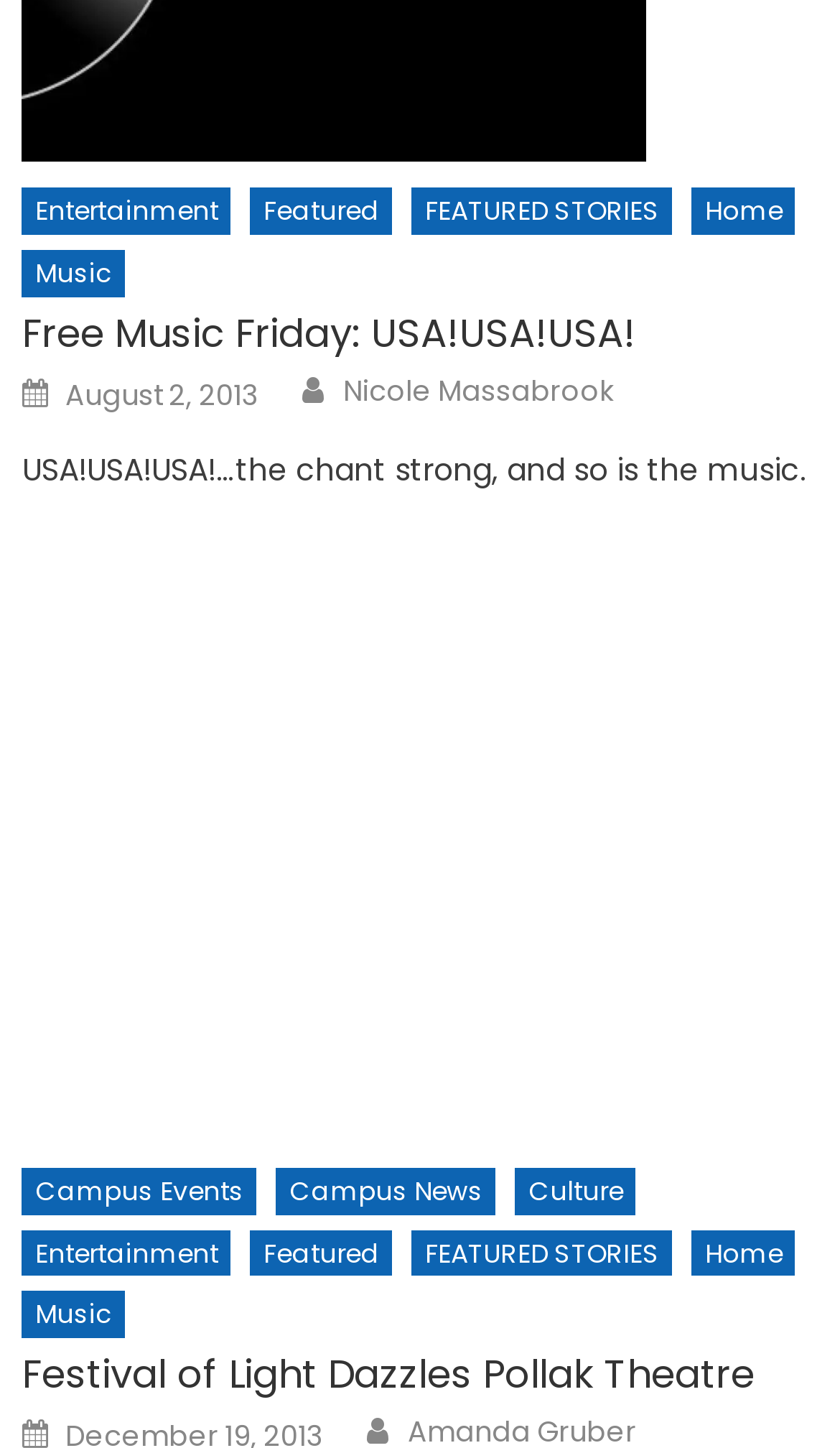Pinpoint the bounding box coordinates of the clickable area necessary to execute the following instruction: "Read Free Music Friday article". The coordinates should be given as four float numbers between 0 and 1, namely [left, top, right, bottom].

[0.026, 0.212, 0.98, 0.247]